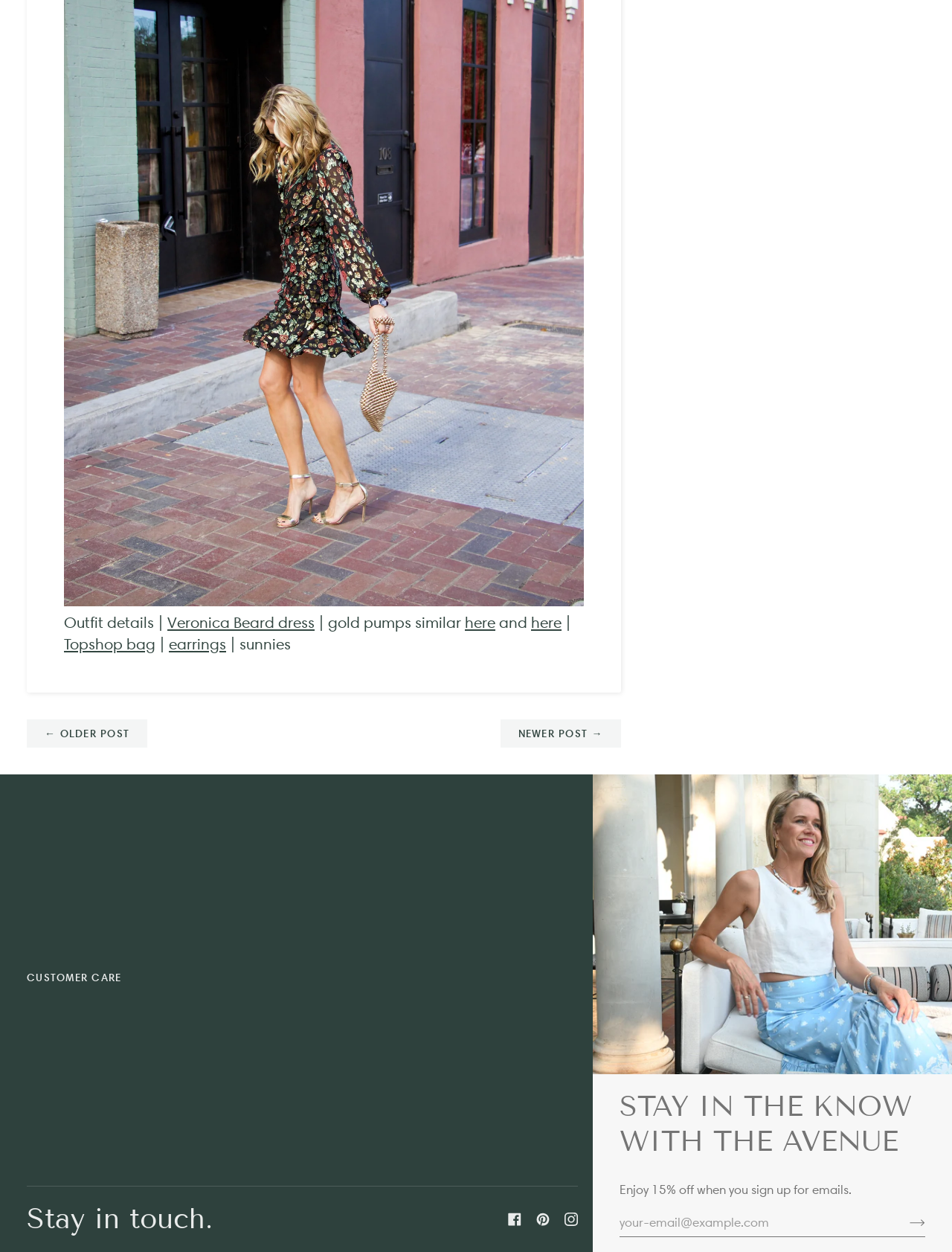Extract the bounding box coordinates for the described element: "here". The coordinates should be represented as four float numbers between 0 and 1: [left, top, right, bottom].

[0.558, 0.49, 0.59, 0.505]